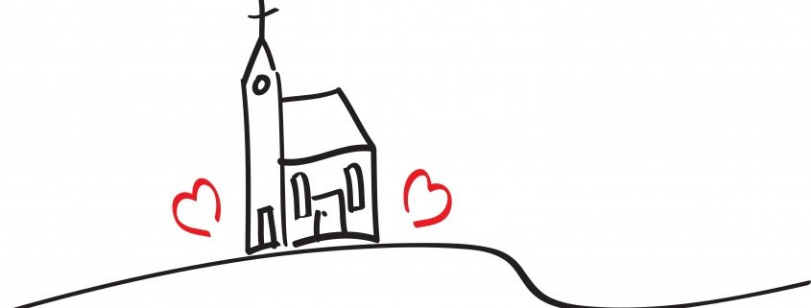Give a detailed account of the contents of the image.

This simplistic yet heartwarming illustration depicts a church, characterized by its steeple and a welcoming entrance, set against a gentle hill. Flanking the church are two vibrant red hearts, symbolizing love and community. The image conveys a message of inclusivity, suggesting that the church is a place of warmth and acceptance for everyone, particularly families with disabilities. It aligns with the broader theme of engaging and supporting diverse congregations, emphasizing the importance of love and kindness in fostering an inviting environment for all visitors.